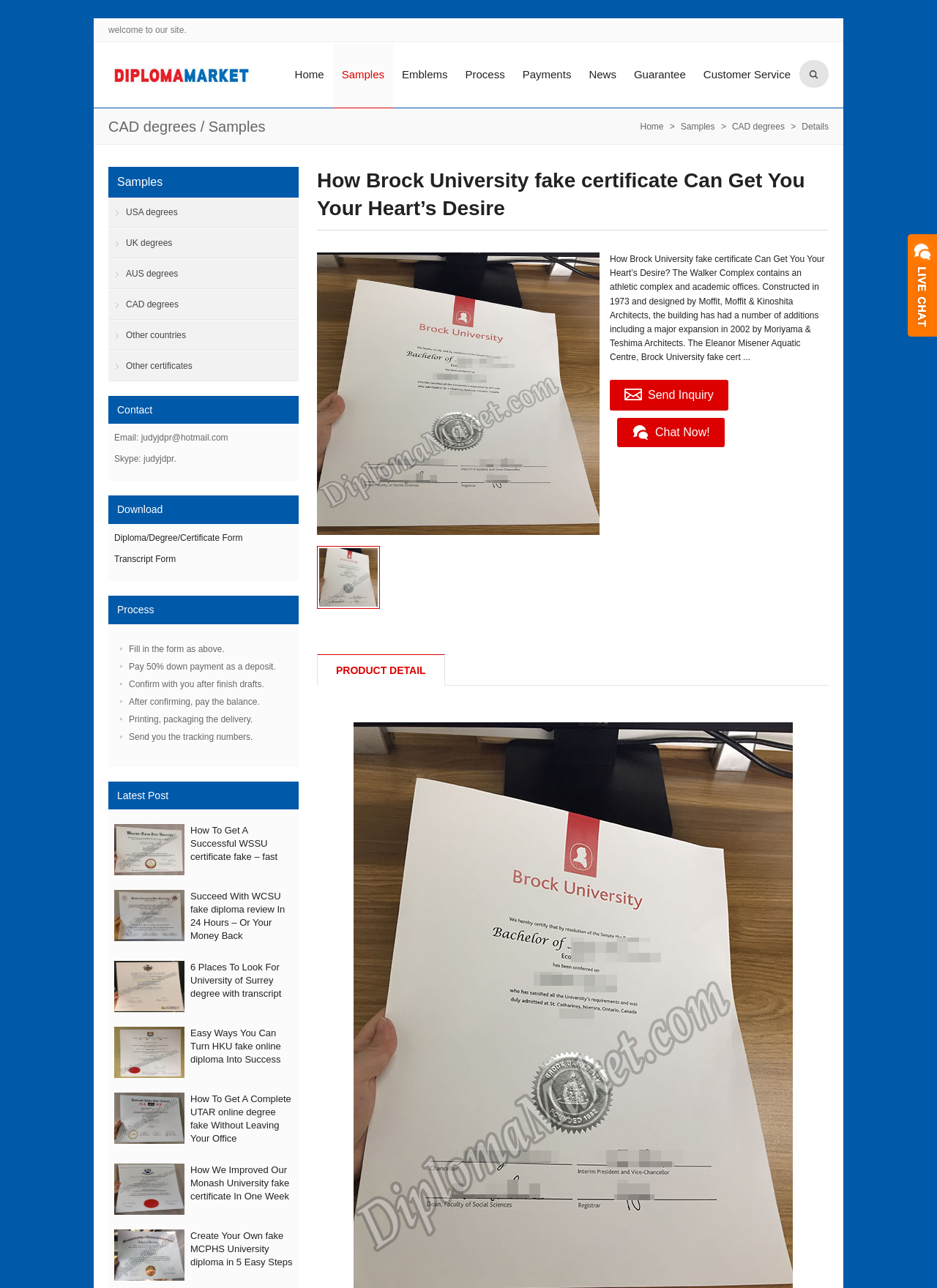What is the purpose of the 'Send Inquiry' button?
Use the image to give a comprehensive and detailed response to the question.

The 'Send Inquiry' button is located below the main heading and is likely used to send an inquiry to the website administrators or customer support team, possibly to ask questions or request more information about the fake certificates or diplomas offered on the website.